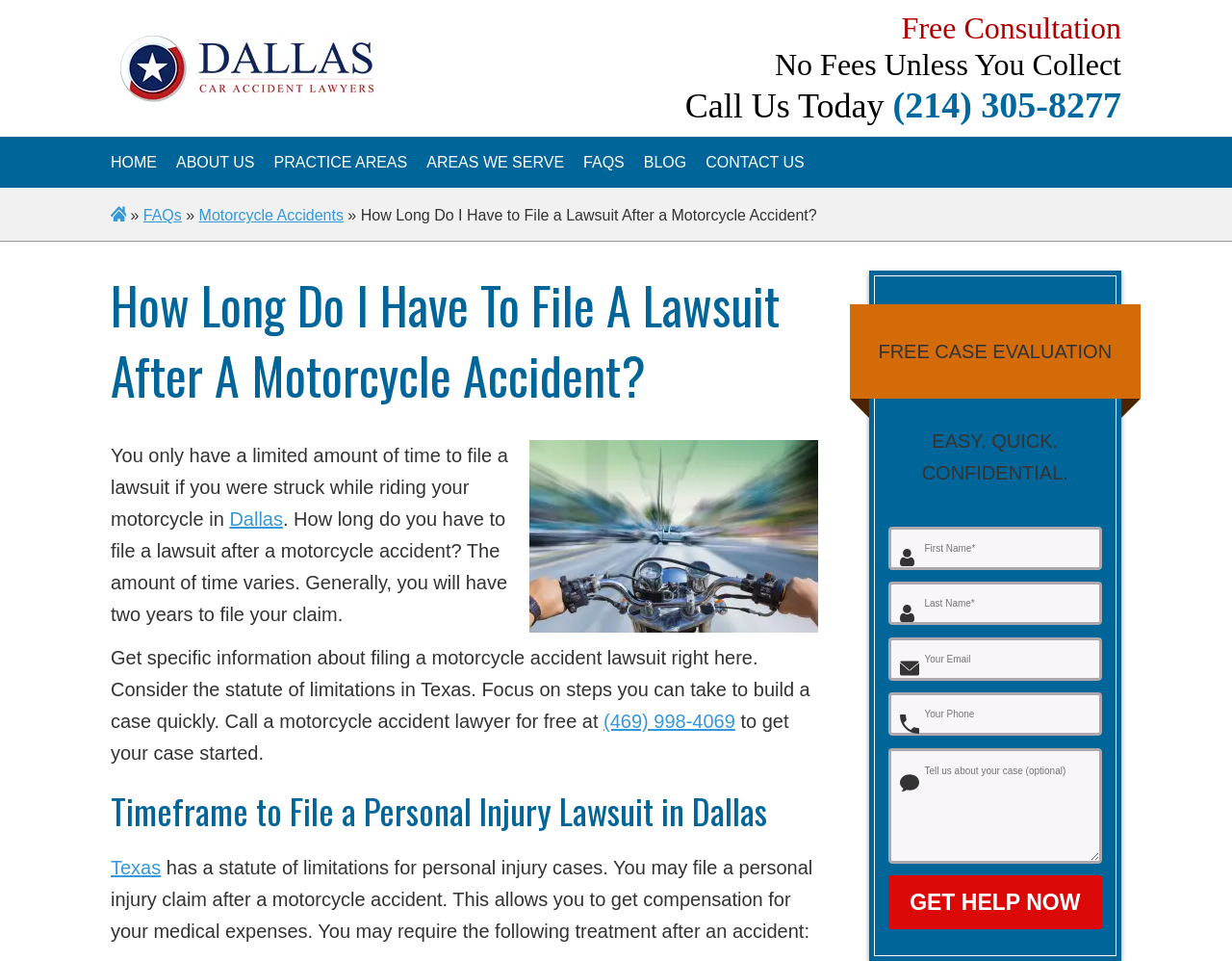What is the name of the law firm?
Using the image provided, answer with just one word or phrase.

Dallas Car Accident Lawyers